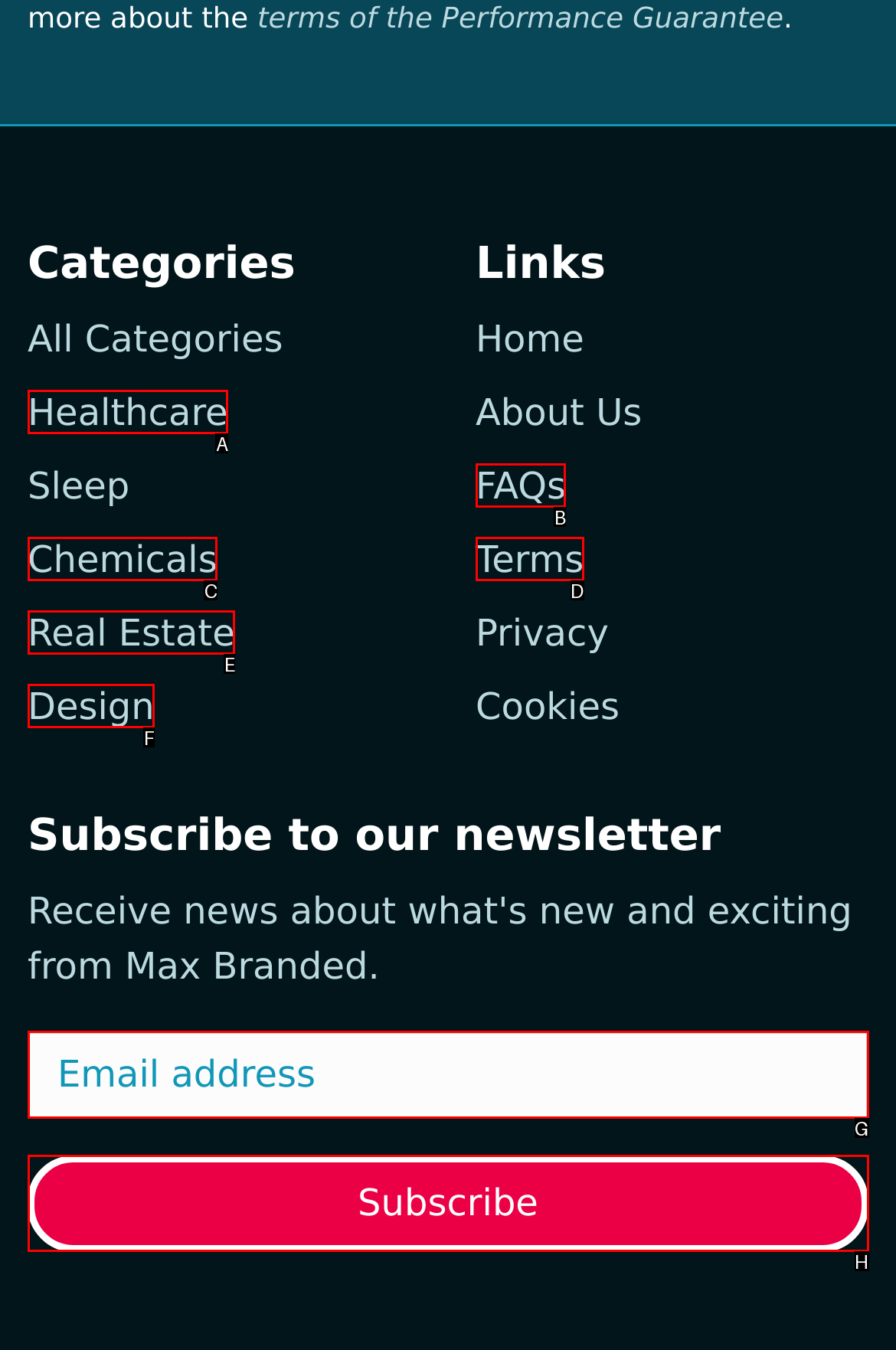Which HTML element fits the description: Terms? Respond with the letter of the appropriate option directly.

D